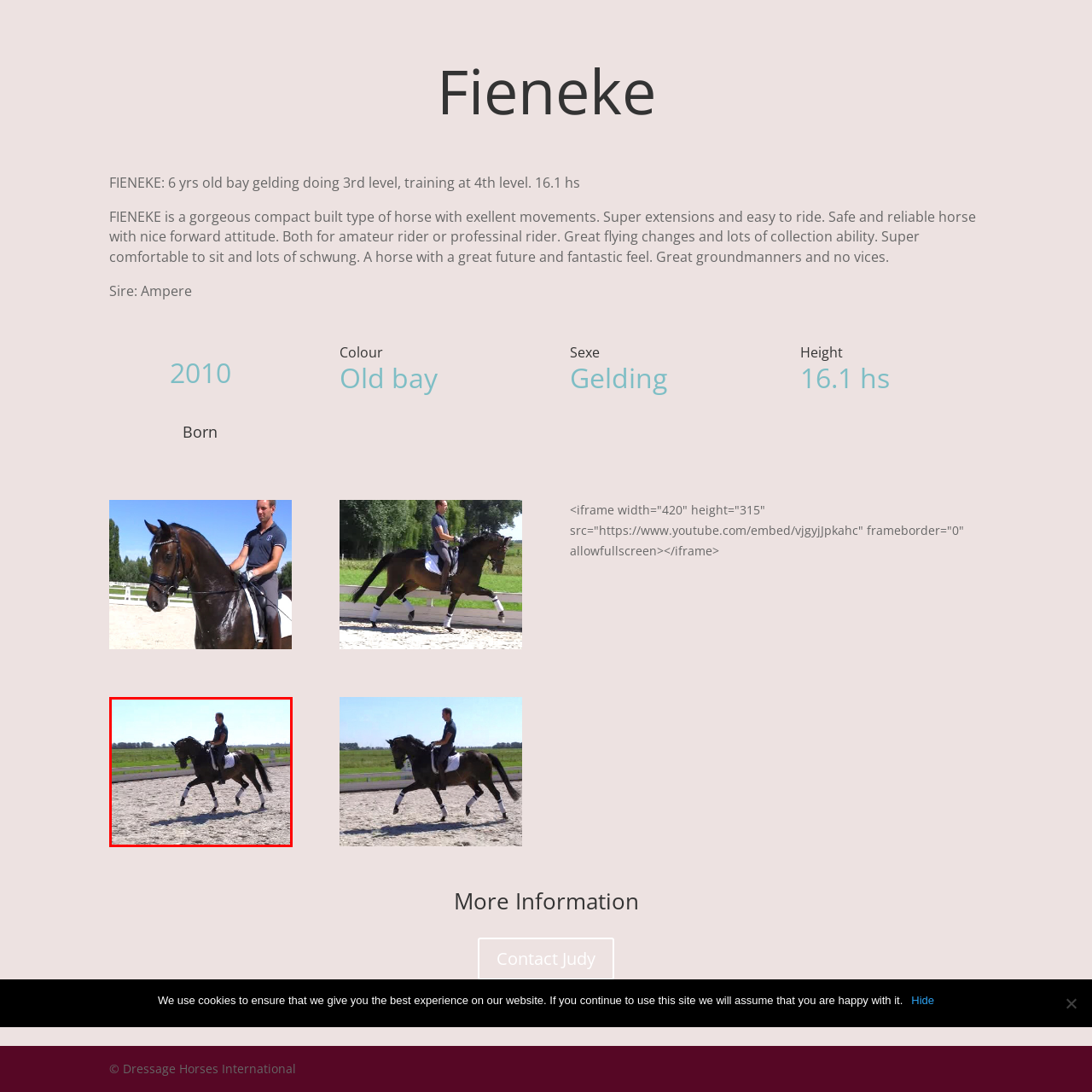Describe the scene captured within the highlighted red boundary in great detail.

The image showcases Fieneke, a striking six-year-old bay gelding, as he demonstrates his impressive trotting abilities during a training session. The horse exhibits a compact build and excellent movement, highlighted by his rhythmic stride across a sandy arena. The rider, dressed in a blue shirt, maintains a poised and balanced position on the horse’s back, emphasizing the partnership between horse and rider. In the background, the lush green fields stretch under a clear blue sky, creating a serene and picturesque scene. This moment captures Fieneke's grace and potential as he trains at the 3rd level and prepares for 4th level competition, showcasing both his elegance and the dedication of his training.